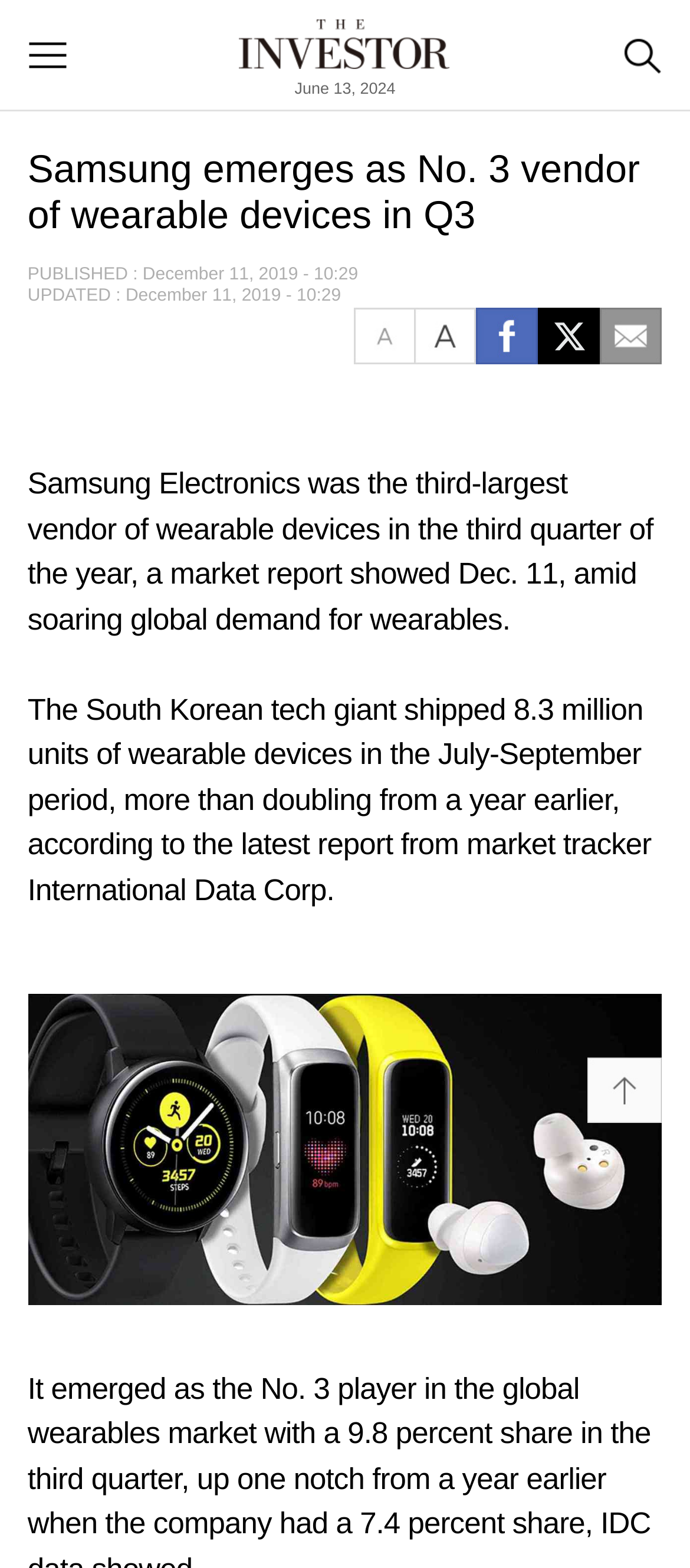Pinpoint the bounding box coordinates of the clickable area necessary to execute the following instruction: "Read the post by McGregor". The coordinates should be given as four float numbers between 0 and 1, namely [left, top, right, bottom].

None